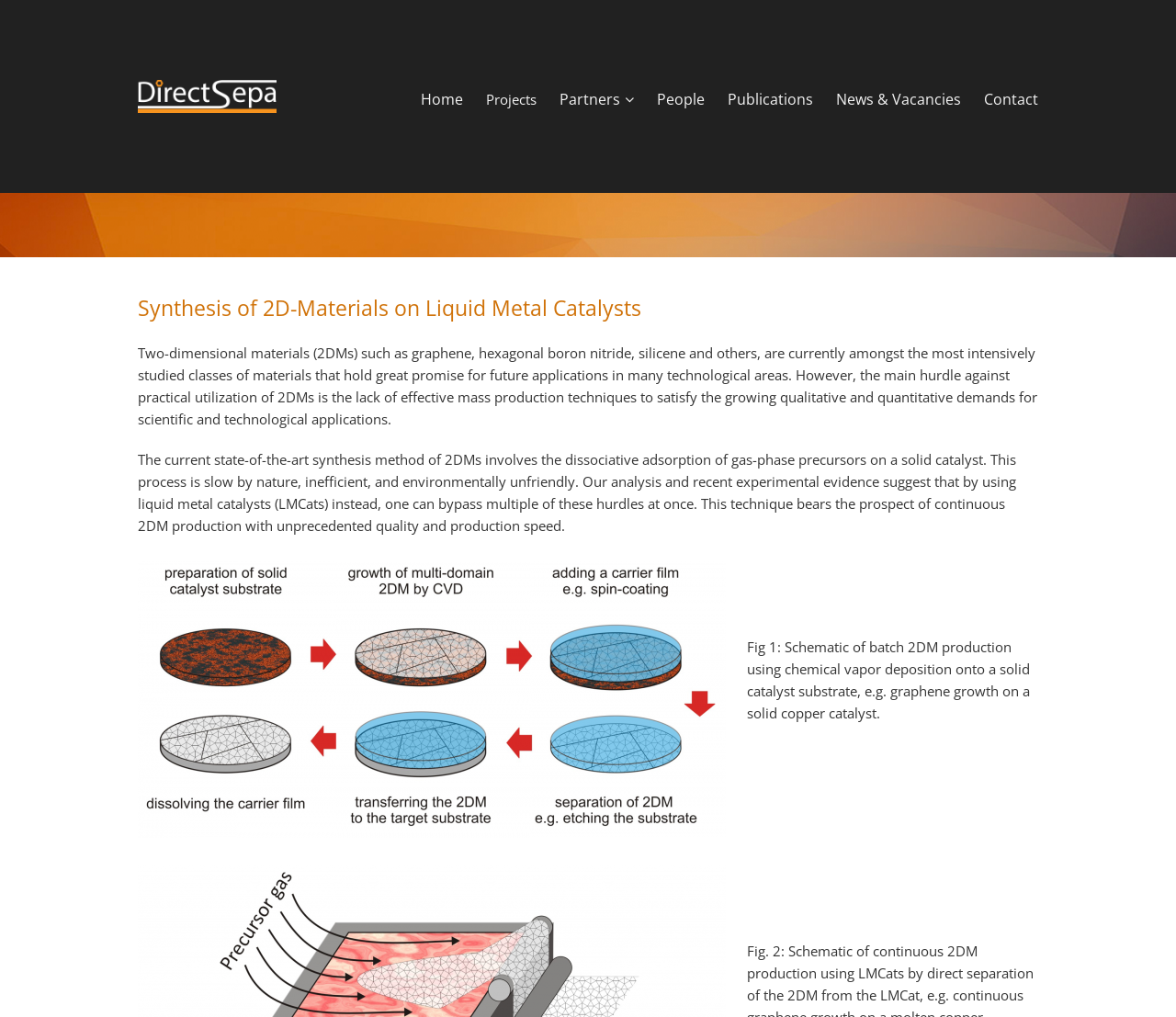What is the main topic of this webpage?
Look at the screenshot and provide an in-depth answer.

Based on the webpage content, it appears that the main topic is the synthesis of 2D materials on liquid metal catalysts, as indicated by the heading and the text describing the challenges and potential solutions in this field.